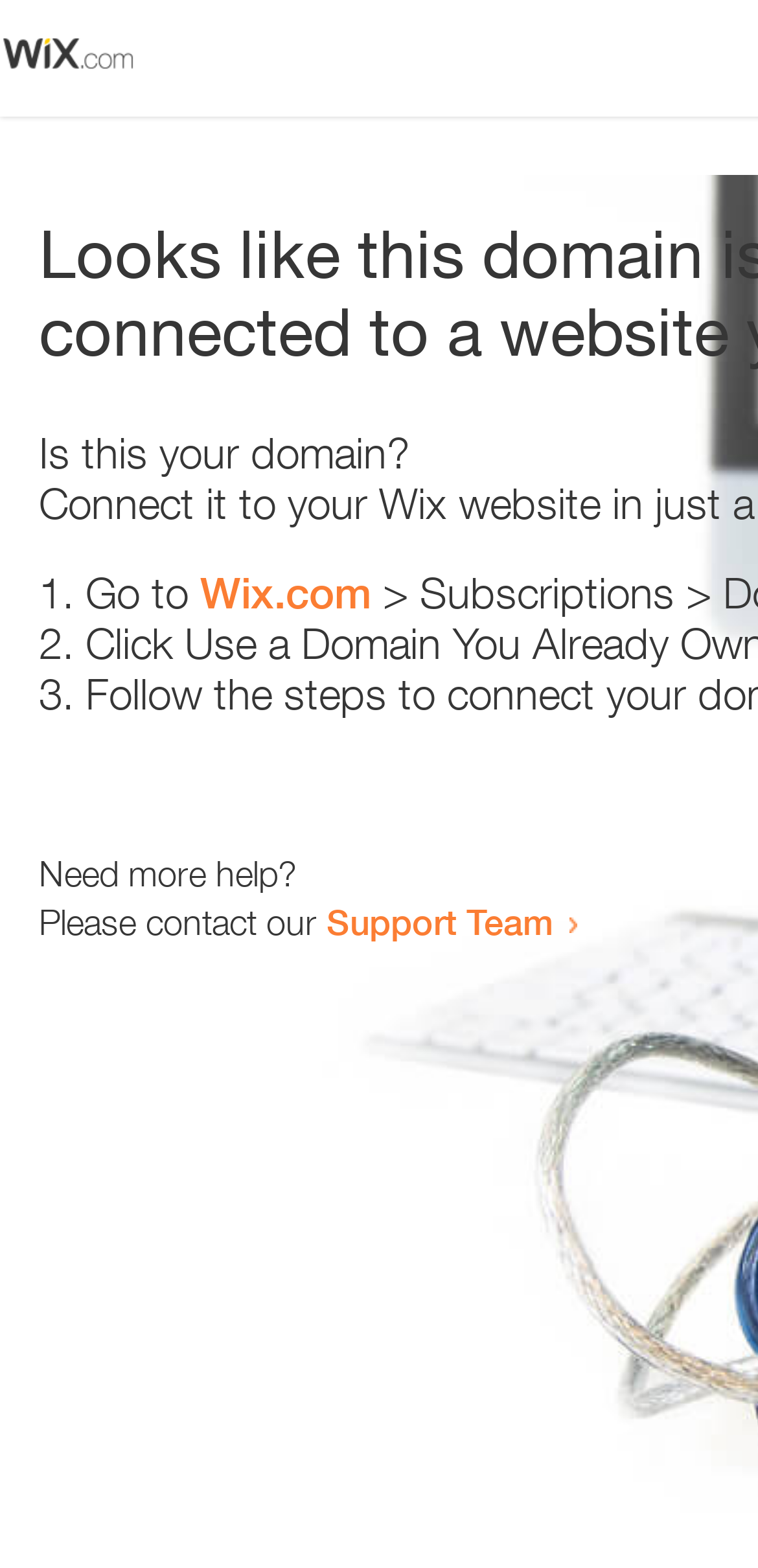Locate and generate the text content of the webpage's heading.

Looks like this domain isn't
connected to a website yet